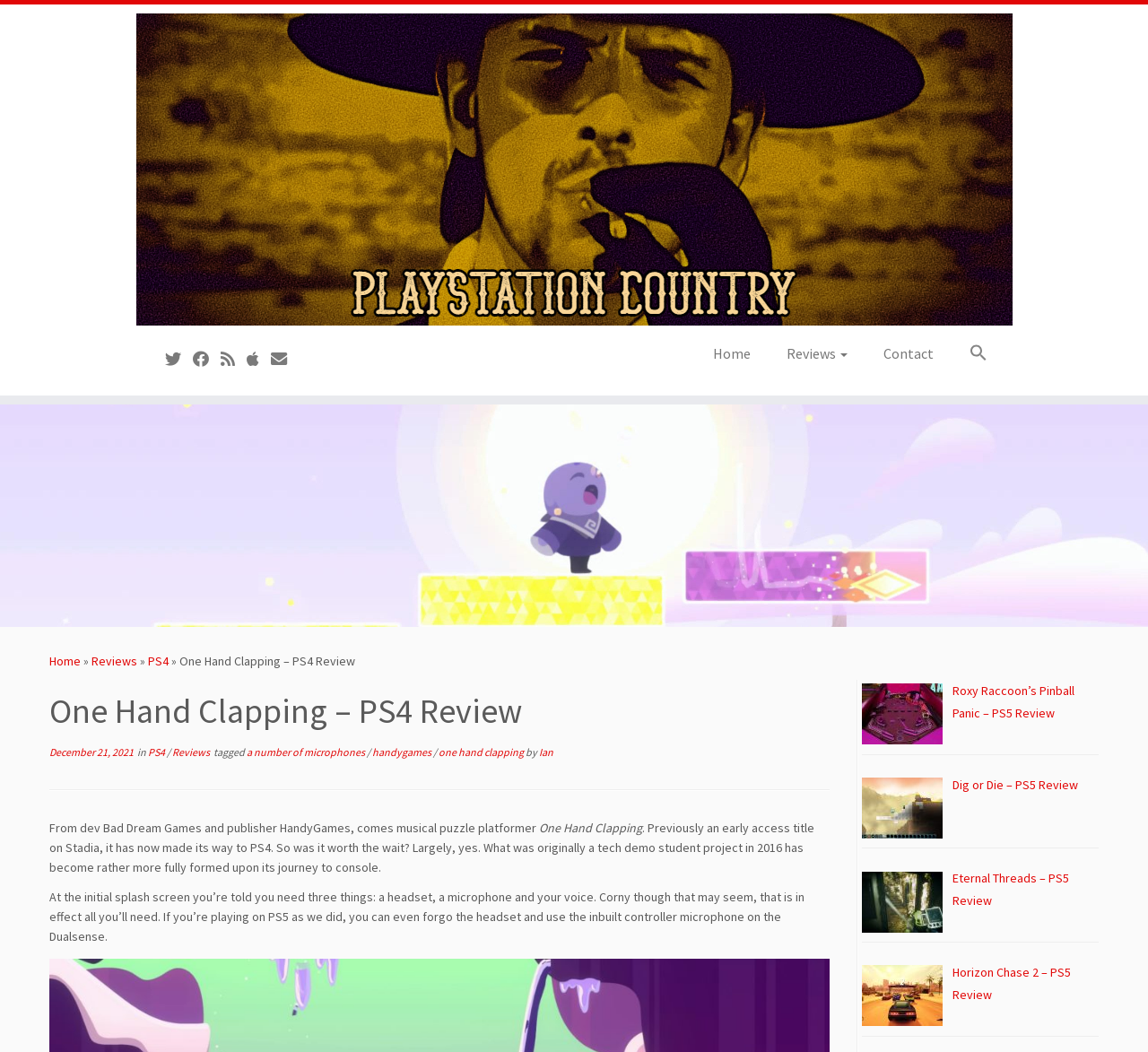Specify the bounding box coordinates of the area to click in order to execute this command: 'Enter a comment in the text box'. The coordinates should consist of four float numbers ranging from 0 to 1, and should be formatted as [left, top, right, bottom].

None